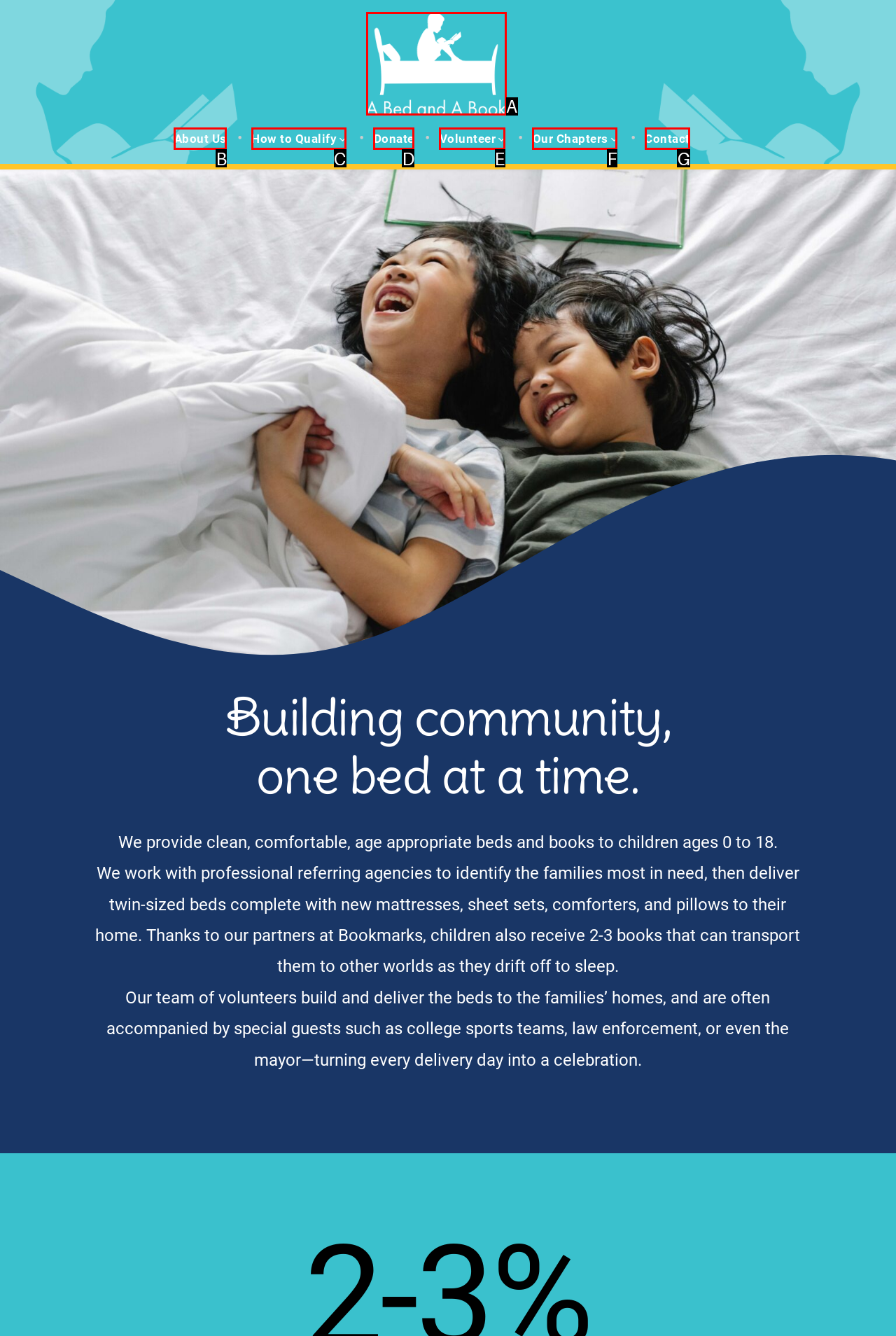Match the element description to one of the options: How to Qualify
Respond with the corresponding option's letter.

C